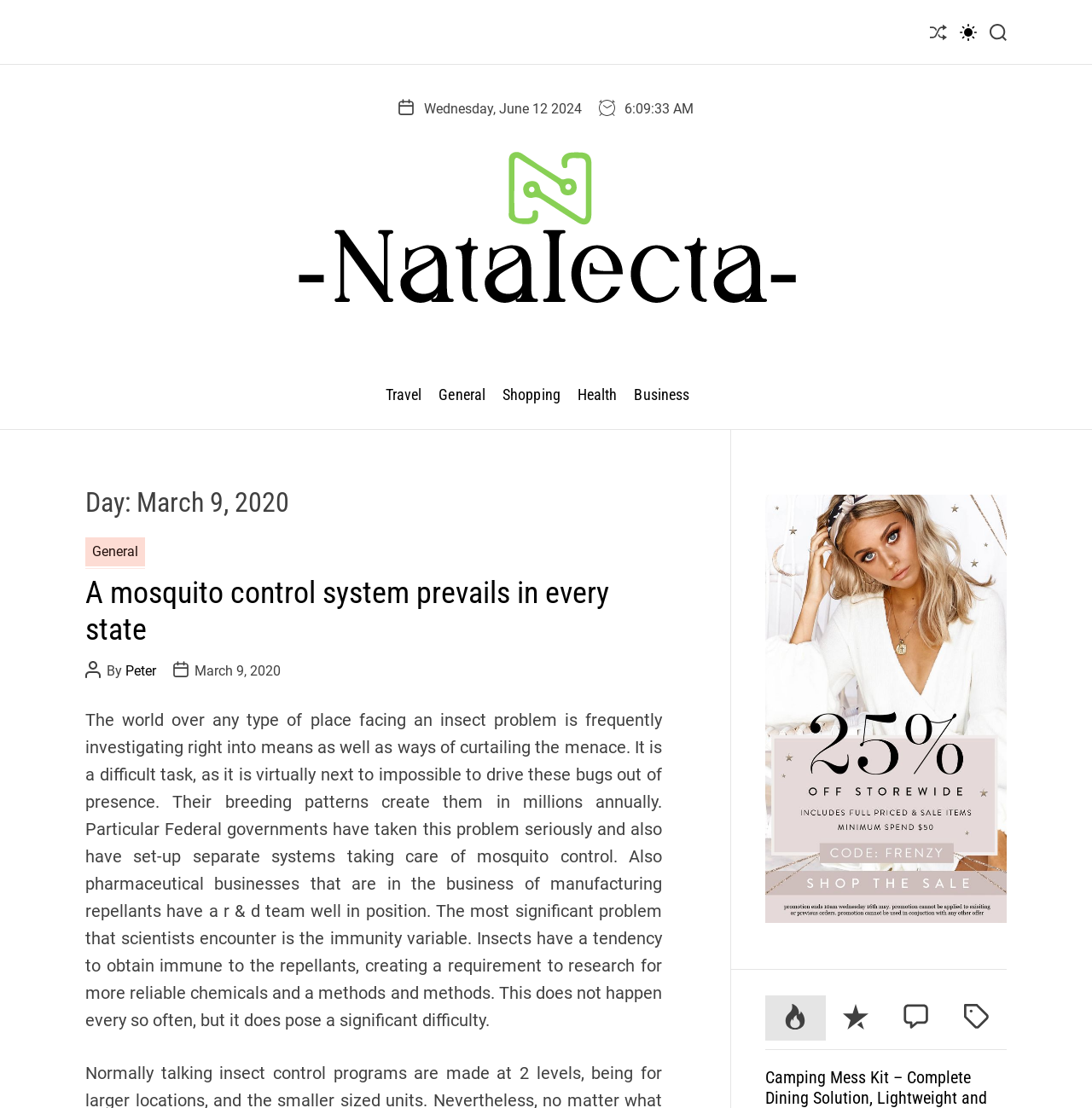Utilize the information from the image to answer the question in detail:
What is the main topic of the post?

I found the main topic of the post by reading the content of the post, which discusses the problem of mosquitoes and the efforts to control them.